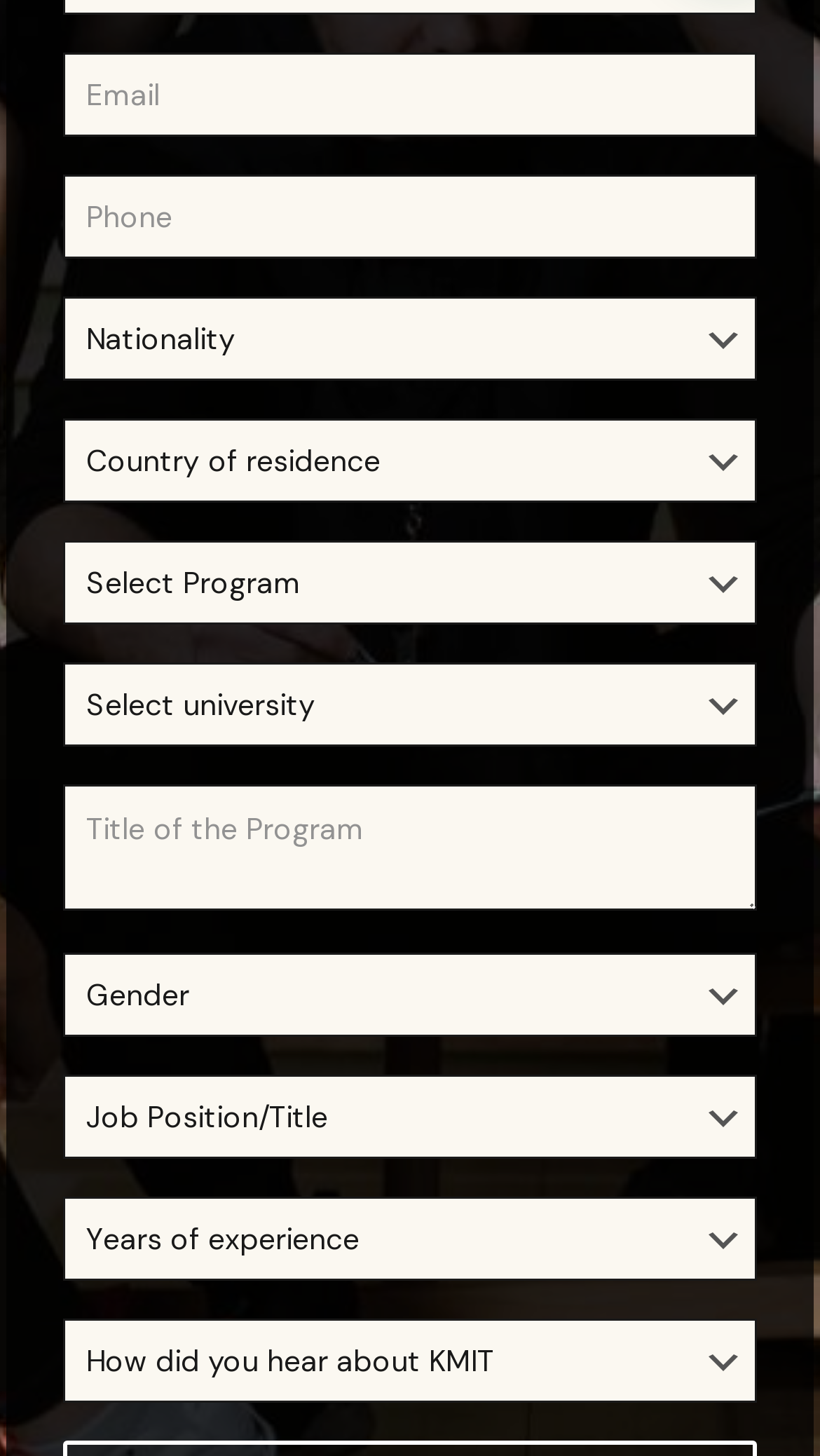Are all comboboxes expanded?
Answer the question using a single word or phrase, according to the image.

No